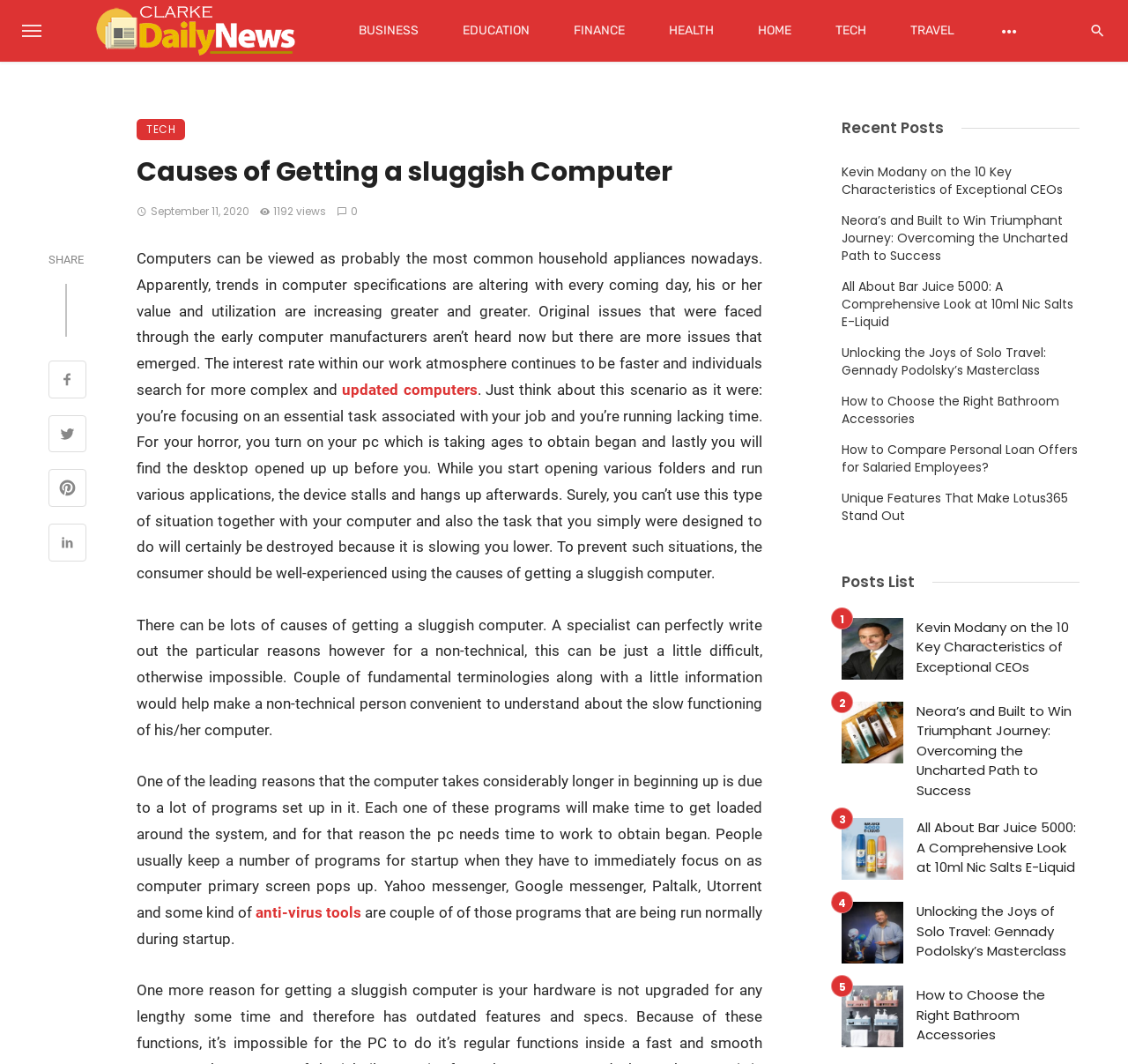Utilize the details in the image to give a detailed response to the question: How many views does the article 'Causes of Getting a sluggish Computer' have?

I looked for the view count of the article 'Causes of Getting a sluggish Computer' and found it in the StaticText element, which is '1192 views'.